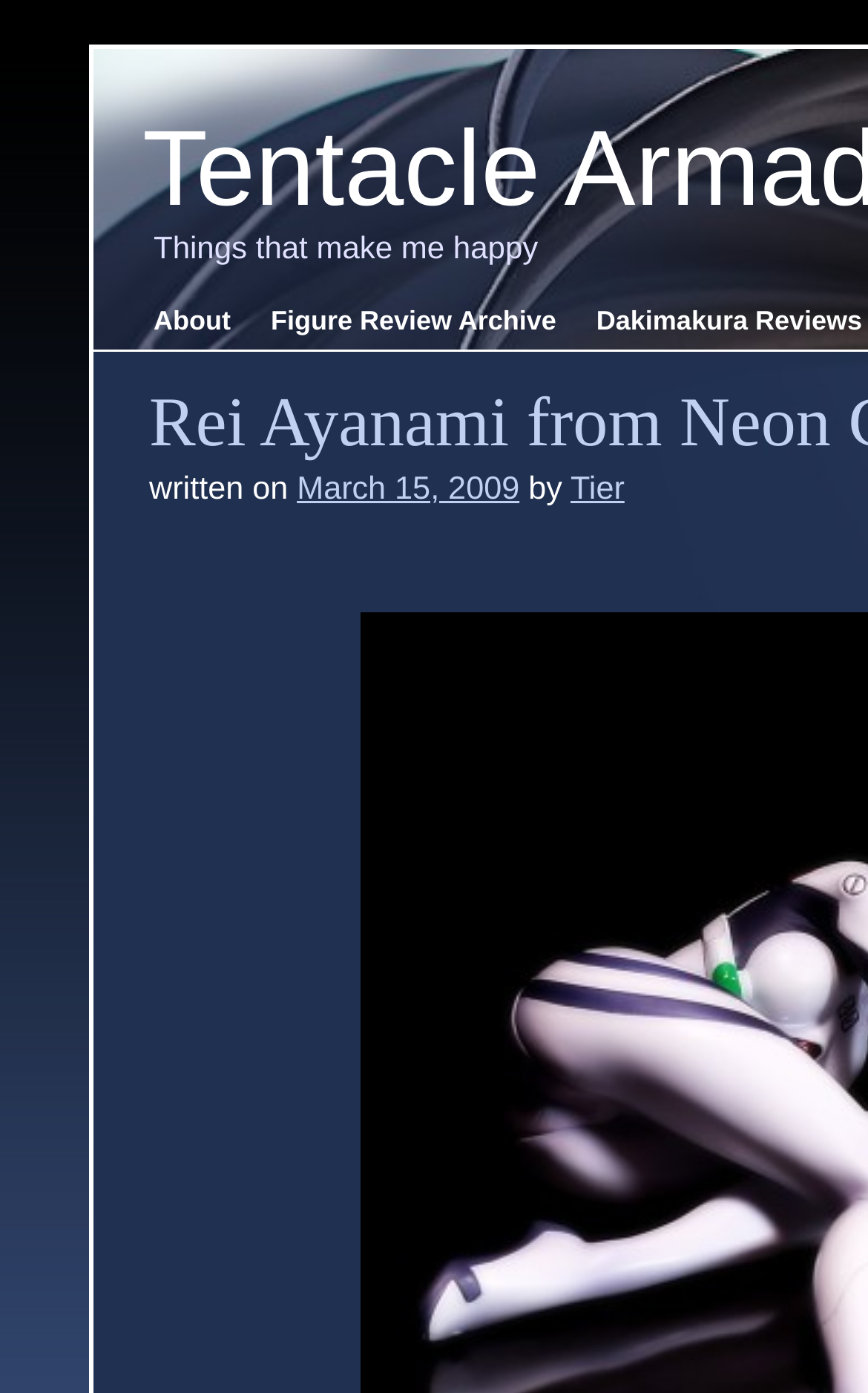What are the categories of reviews on this webpage?
Please provide a single word or phrase based on the screenshot.

About, Figure Review Archive, Dakimakura Reviews